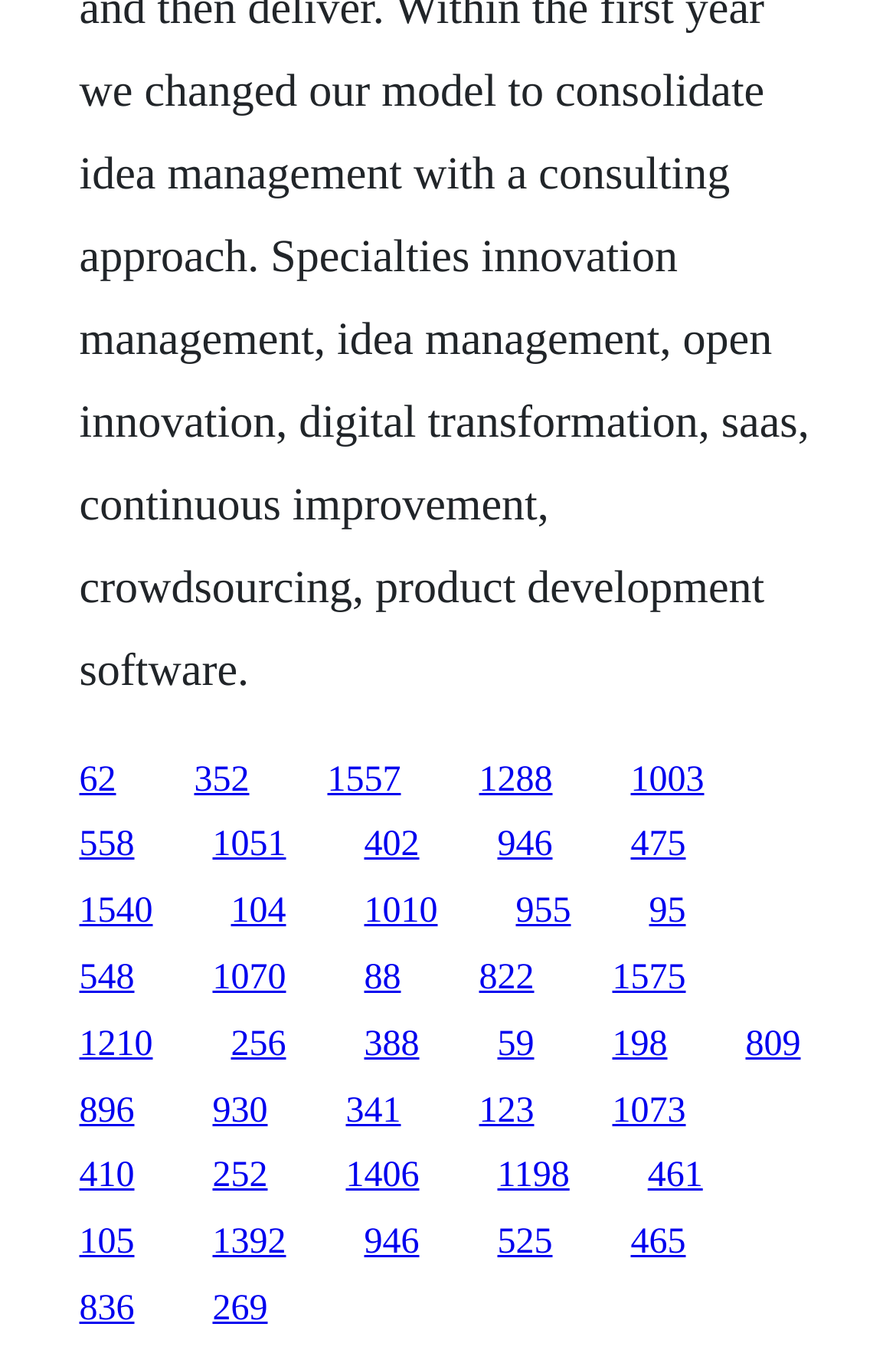How many links have a width greater than 0.1?
Using the screenshot, give a one-word or short phrase answer.

20